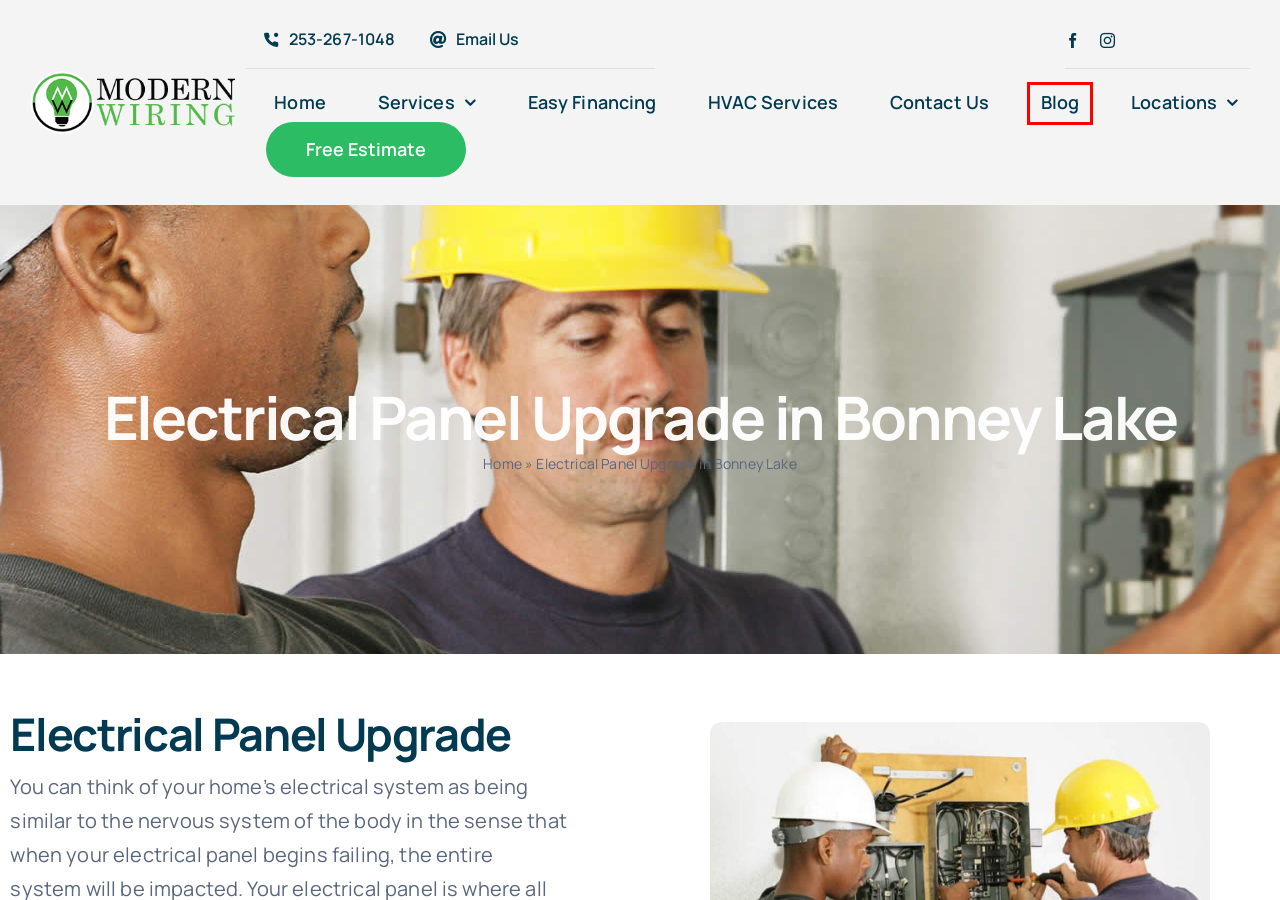You are presented with a screenshot of a webpage containing a red bounding box around an element. Determine which webpage description best describes the new webpage after clicking on the highlighted element. Here are the candidates:
A. Contact Our Electrical Contractor Puyallup, WA - Modern Wiring
B. Absolute BEST EV Charger Installation Specialists in Puyallup
C. #1 HVAC Contractors in Puyallup, WA | A&H Heating & A/C
D. Top Surge Protection Installation Services - Modern Wiring
E. Residential Electrician Services In Puyallup - Modern Wiring
F. Sitemap - Electrical Contractor Puyallup, WA
G. The BEST Electrical Company in Puyallup, WA - Modern Wiring
H. Blog - Electrical Contractor Puyallup, WA

H